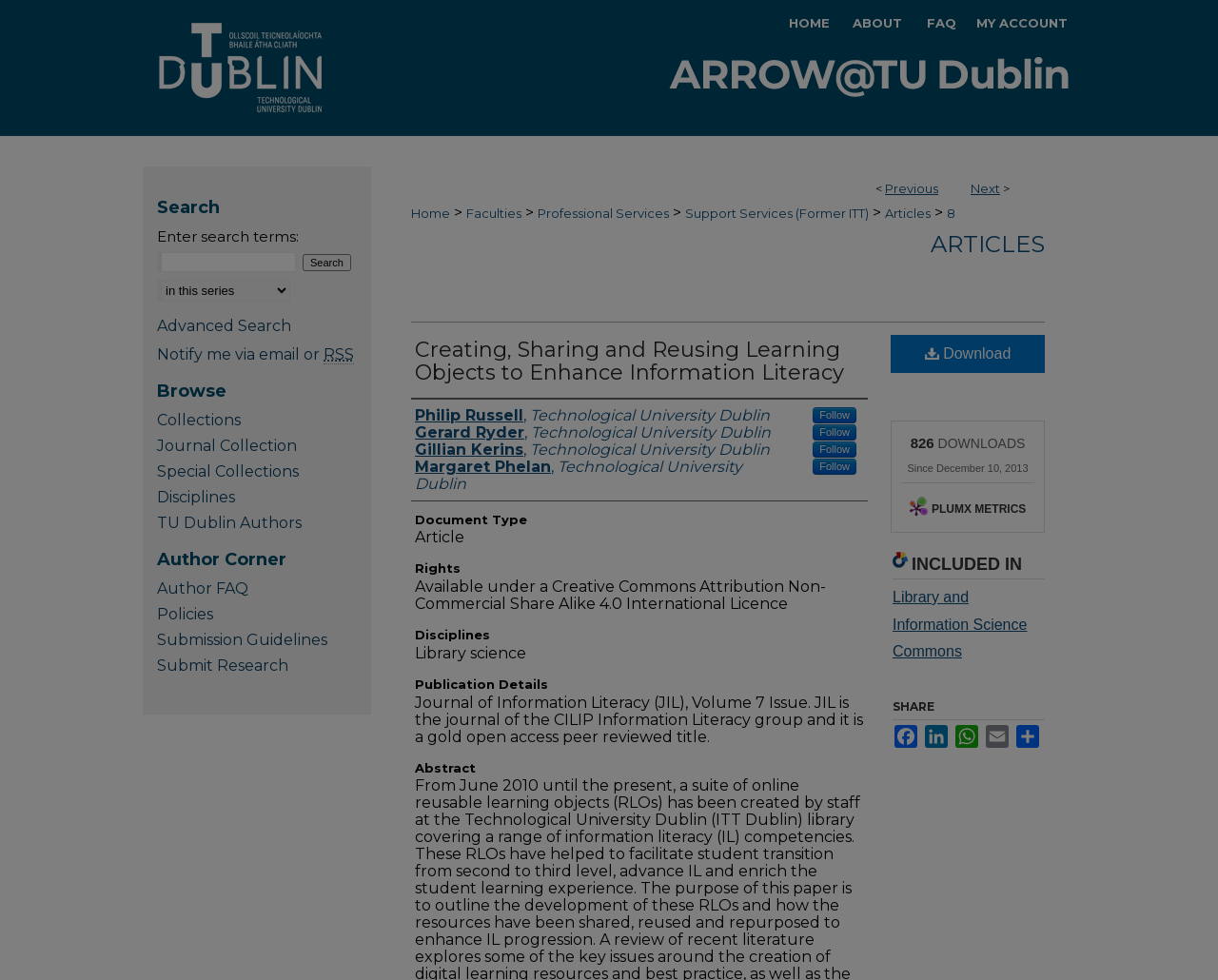What is the title of the article?
Refer to the image and answer the question using a single word or phrase.

Creating, Sharing and Reusing Learning Objects to Enhance Information Literacy